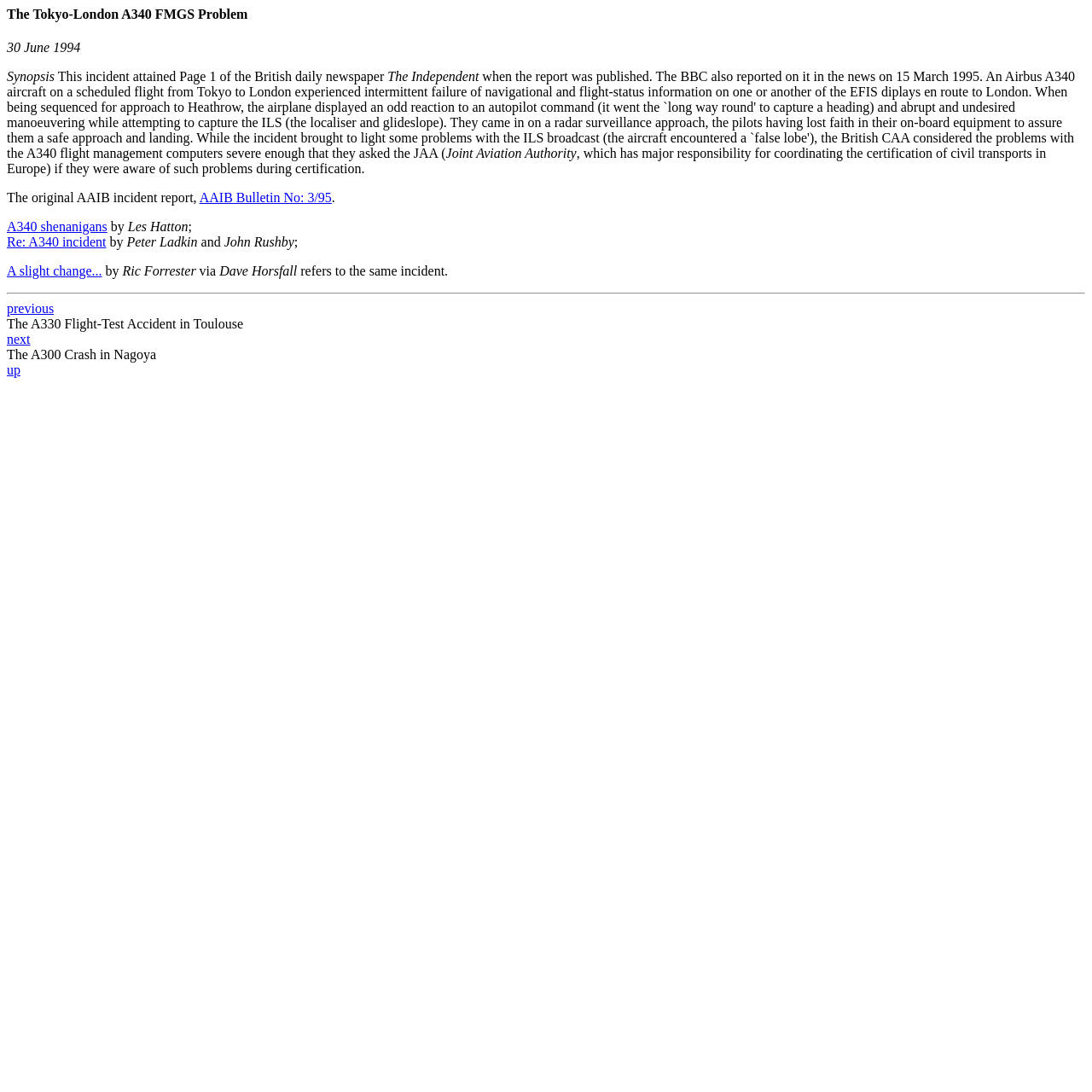Describe every aspect of the webpage in a detailed manner.

The webpage appears to be an article or a blog post discussing the Tokyo-London A340 FMGS problem. At the top, there is a heading with the title "The Tokyo-London A340 FMGS Problem" followed by a date "30 June 1994". Below the date, there is a section with the title "Synopsis" that provides a brief overview of the incident. The synopsis mentions that the incident was featured on the front page of The Independent, a British daily newspaper, and involves the Joint Aviation Authority.

The main content of the webpage is divided into several sections, each discussing a specific aspect of the incident. There are multiple links to related articles or reports, including the original AAIB incident report and other articles written by individuals such as Les Hatton, Peter Ladkin, and John Rushby. These links are scattered throughout the content, often accompanied by brief descriptions or comments.

The webpage also features a navigation section at the bottom, with links to previous and next articles, as well as an "up" link that likely takes the user to a higher-level page or index. There is a horizontal separator line above the navigation section, separating it from the main content.

Overall, the webpage appears to be a collection of information and resources related to the Tokyo-London A340 FMGS problem, with a focus on providing context and background information on the incident.